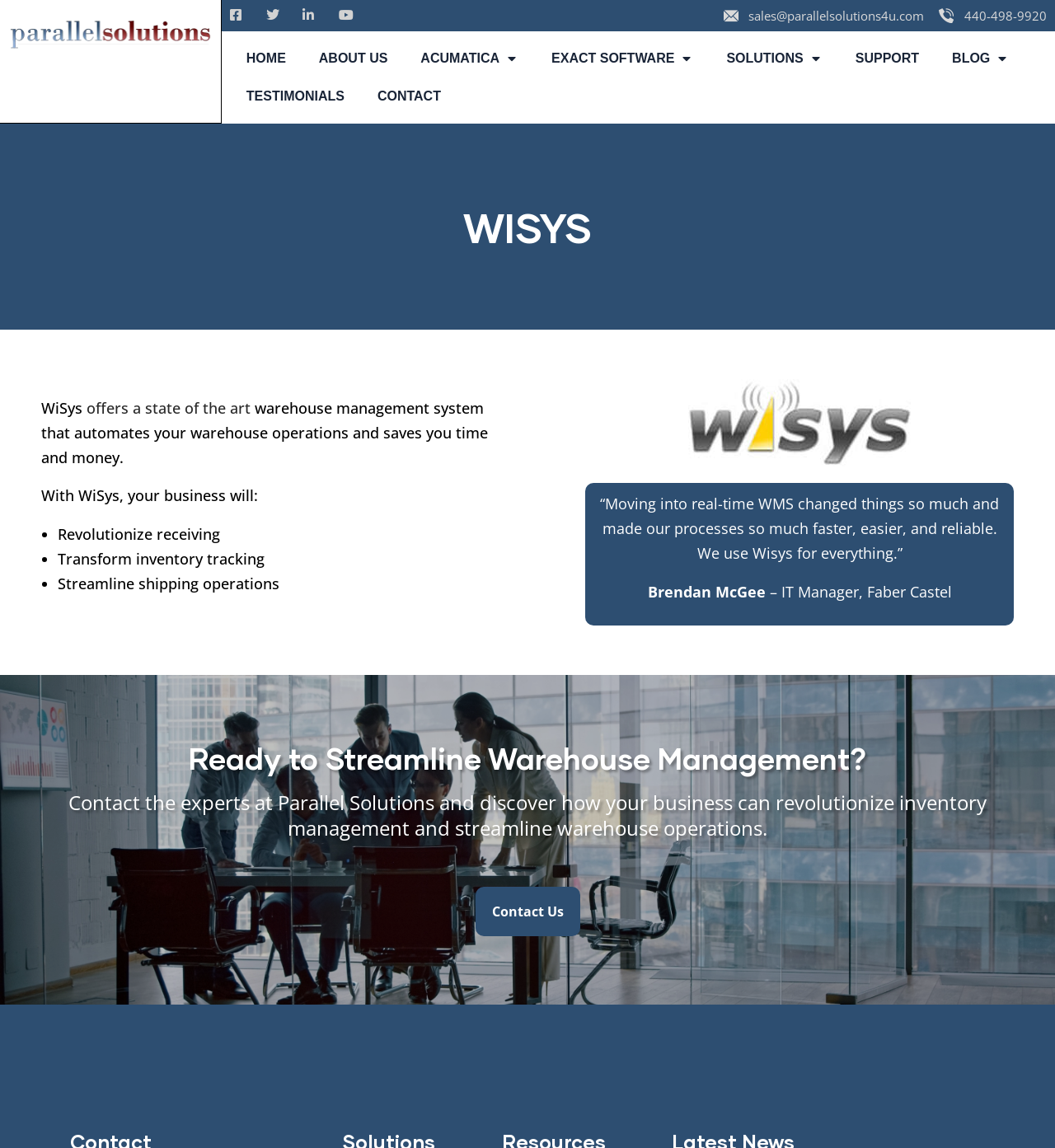Give a concise answer of one word or phrase to the question: 
What type of system does WiSys offer?

Warehouse management system